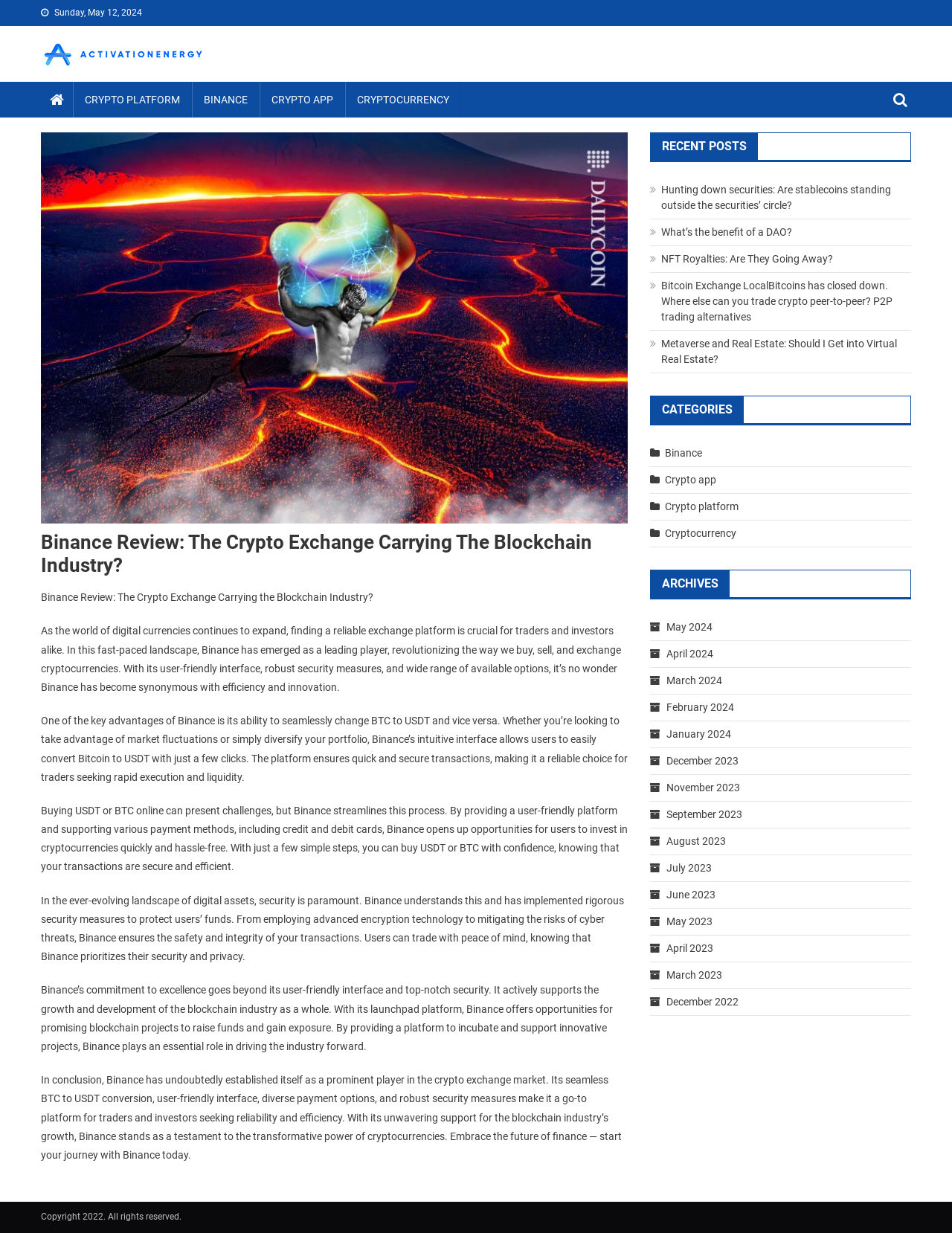What is the benefit of using Binance for cryptocurrency transactions?
Answer the question with detailed information derived from the image.

The webpage highlights the benefits of using Binance for cryptocurrency transactions, including quick and secure transactions, which are ensured by the platform's robust security measures and user-friendly interface.